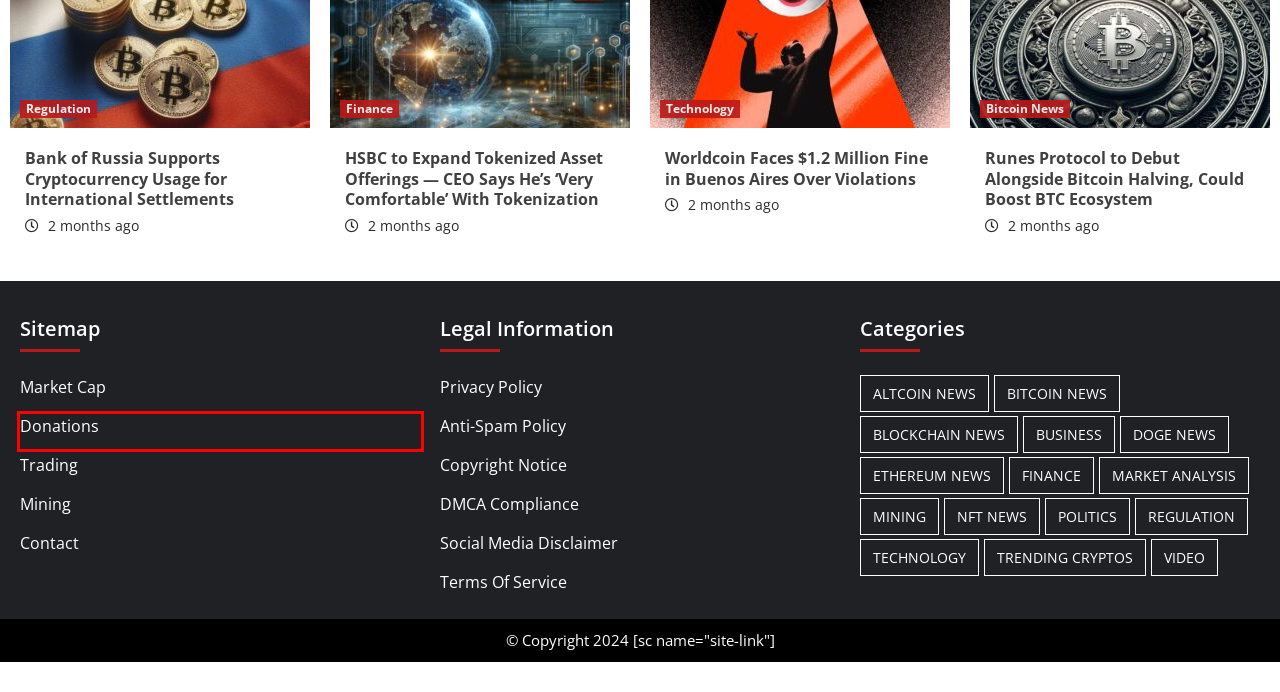Examine the screenshot of a webpage with a red bounding box around a specific UI element. Identify which webpage description best matches the new webpage that appears after clicking the element in the red bounding box. Here are the candidates:
A. Anti-Spam Policy – Crypto-Lab
B. Social Media Disclaimer – Crypto-Lab
C. Privacy Policy – Crypto-Lab
D. Crypto Donations – Crypto-Lab
E. Politics – Crypto-Lab
F. Contact – Crypto-Lab
G. Cloud Mining Bitcoin and Other Crypto-Currencies – Crypto-Lab
H. Copyright Notice – Crypto-Lab

D